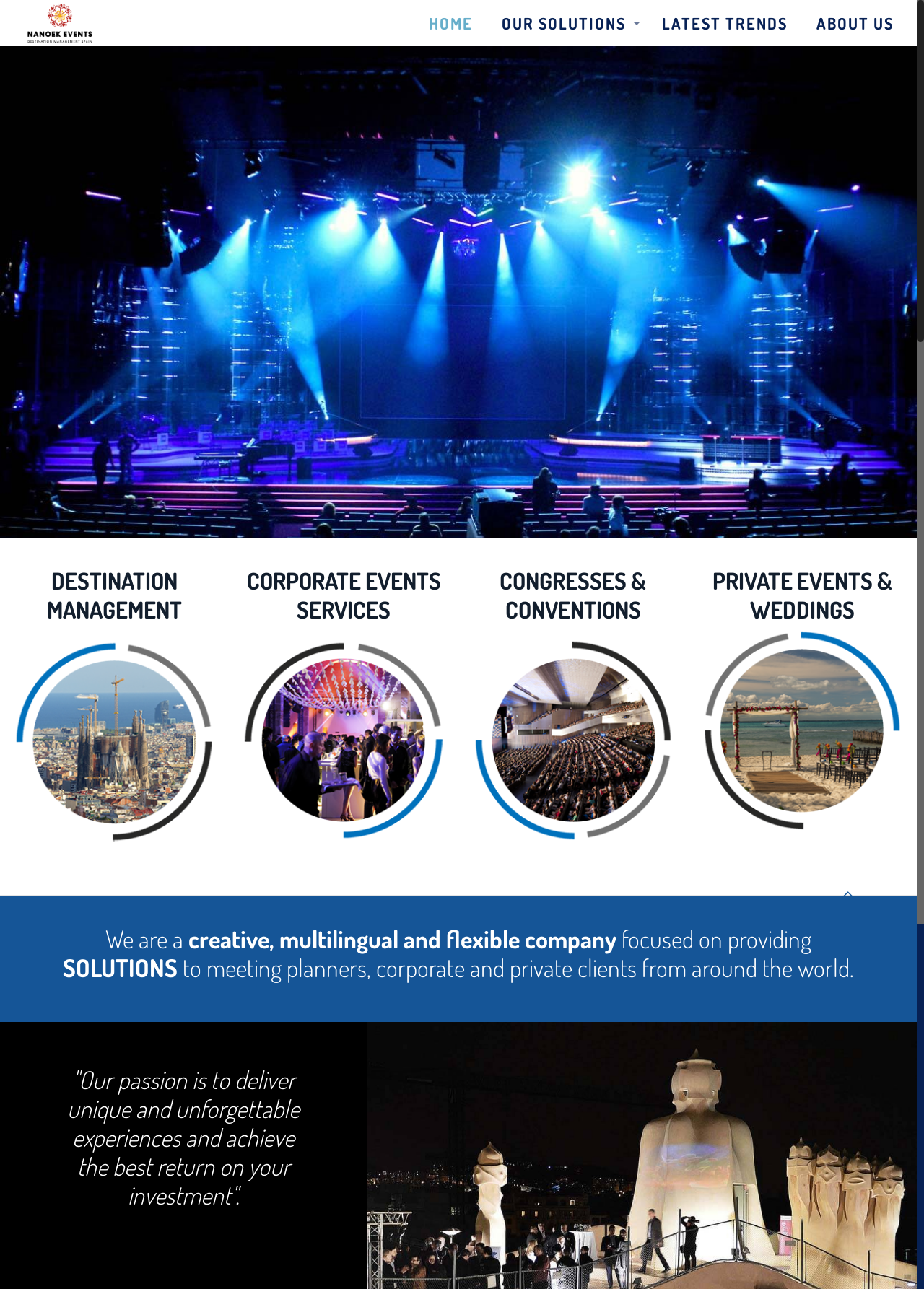Please give a one-word or short phrase response to the following question: 
What type of company is this?

Destination management company